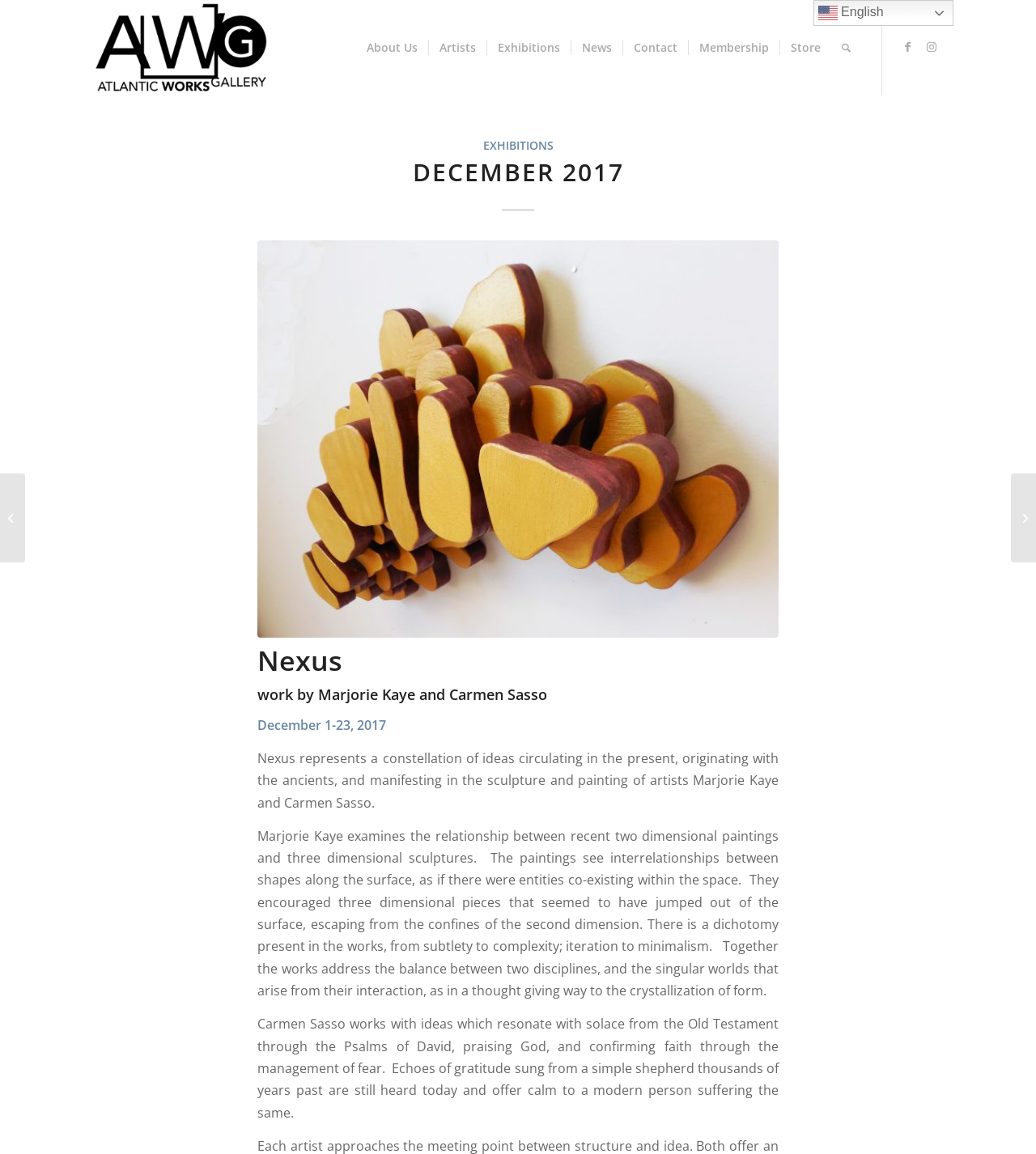Identify the bounding box coordinates for the UI element mentioned here: "alt="Atlantic Works Gallery"". Provide the coordinates as four float values between 0 and 1, i.e., [left, top, right, bottom].

[0.089, 0.0, 0.261, 0.083]